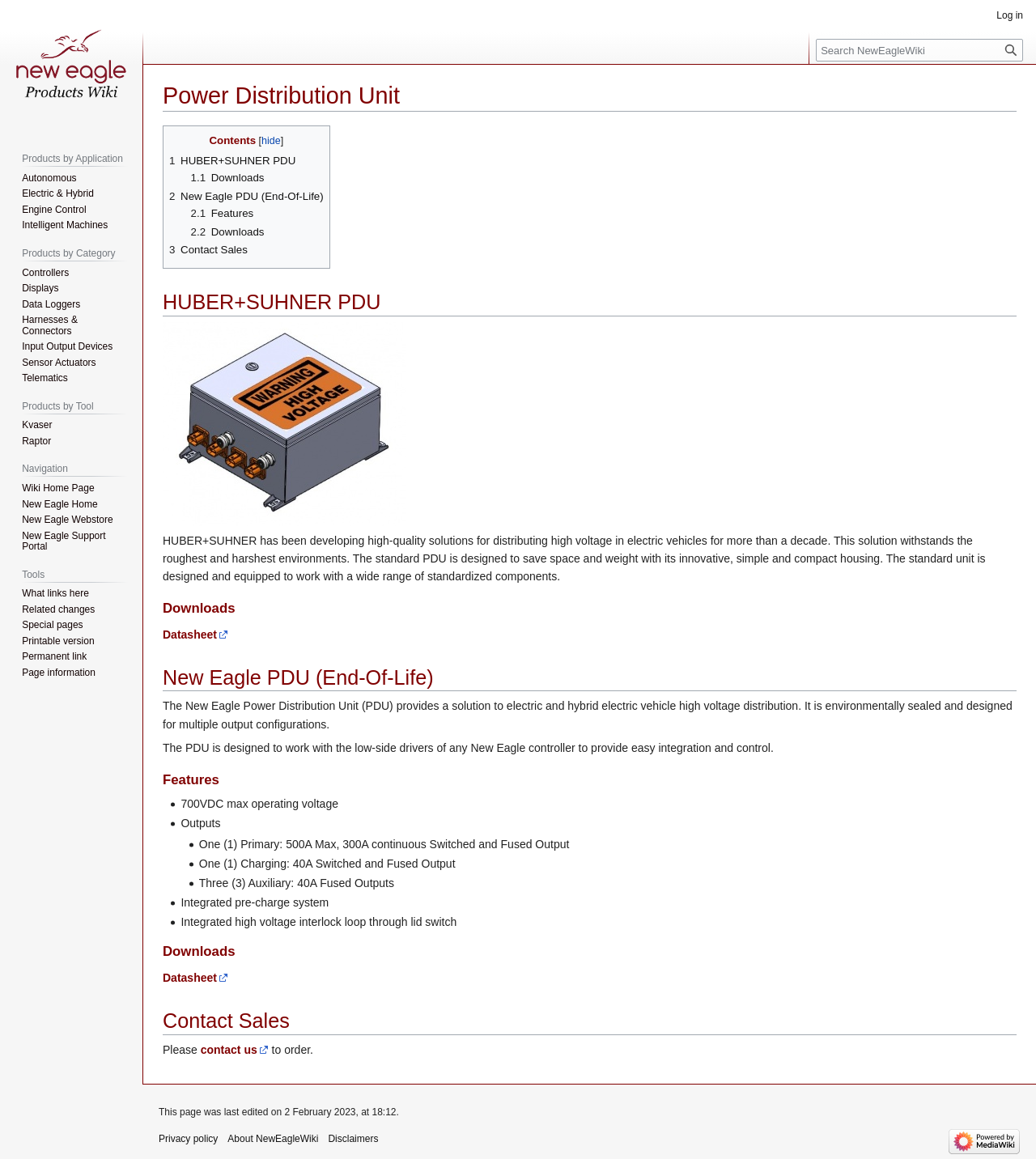Describe in detail what you see on the webpage.

The webpage is about Power Distribution Unit (PDU) on NewEagleWiki. At the top, there is a main heading "Power Distribution Unit" followed by two links "Jump to navigation" and "Jump to search". Below these links, there is a navigation section titled "Contents" which contains several links to different sections of the page, including "HUBER+SUHNER PDU", "New Eagle PDU (End-Of-Life)", and "Contact Sales".

The "HUBER+SUHNER PDU" section has a heading, an image, and a paragraph of text describing the product. Below this section, there is a "Downloads" section with a link to a datasheet.

The "New Eagle PDU (End-Of-Life)" section has a heading, two paragraphs of text describing the product, and a "Features" section with a list of bullet points detailing the product's features, including its operating voltage, outputs, and integrated systems.

The "Contact Sales" section has a heading and a sentence with a link to contact the sales team.

On the top right side of the page, there are several navigation sections, including "Personal tools", "Namespaces", "Views", and "Search". The search section has a search box and two buttons, "Search" and "Go".

On the left side of the page, there are several navigation sections, including "Products by Application", "Products by Category", "Products by Tool", "Navigation", and "Tools". Each of these sections has a heading and several links to related pages.

Overall, the webpage provides detailed information about Power Distribution Units, including their features, applications, and categories, as well as navigation links to related pages and tools.